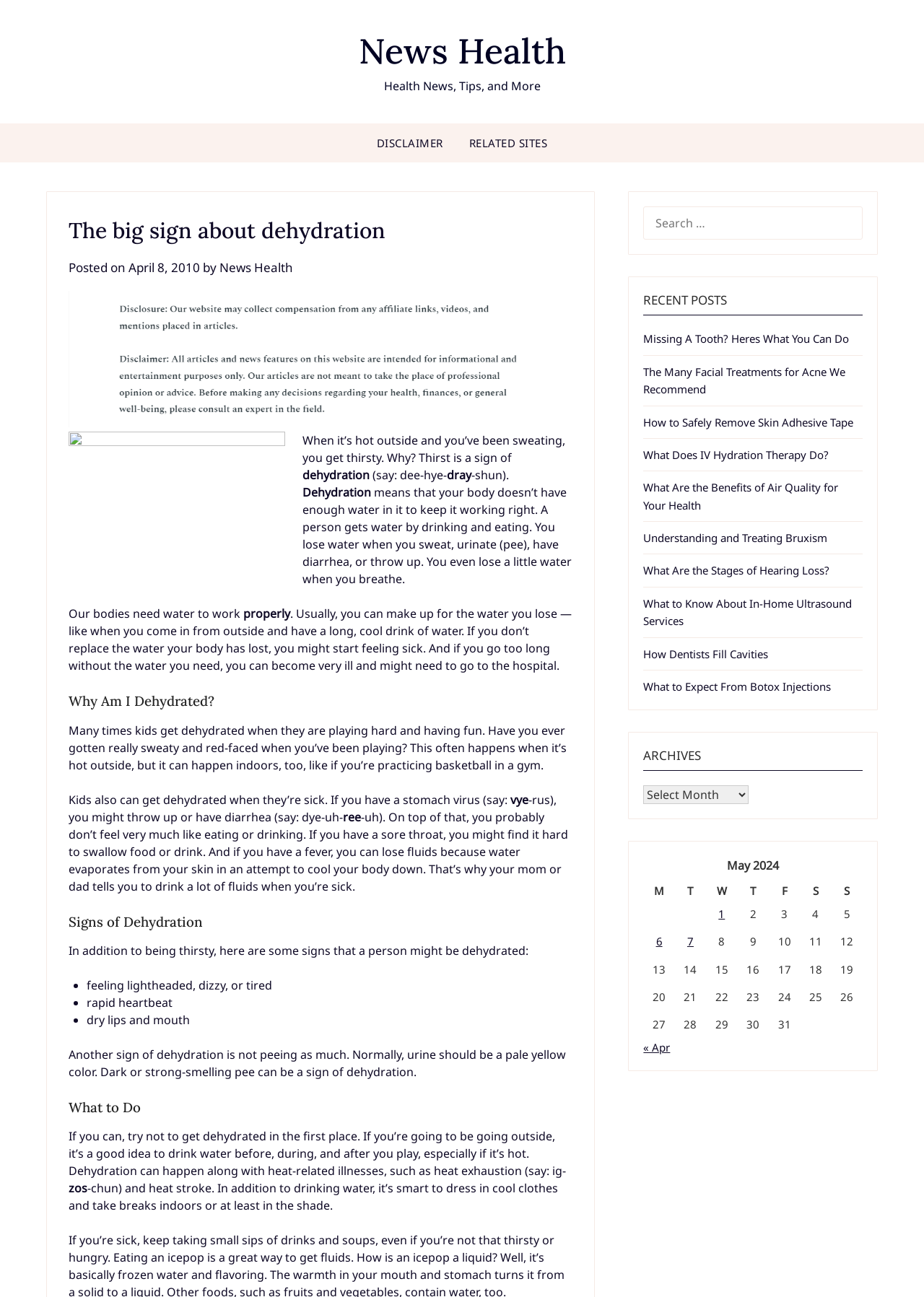Provide a brief response to the question below using one word or phrase:
What is the purpose of drinking water?

To keep body working right